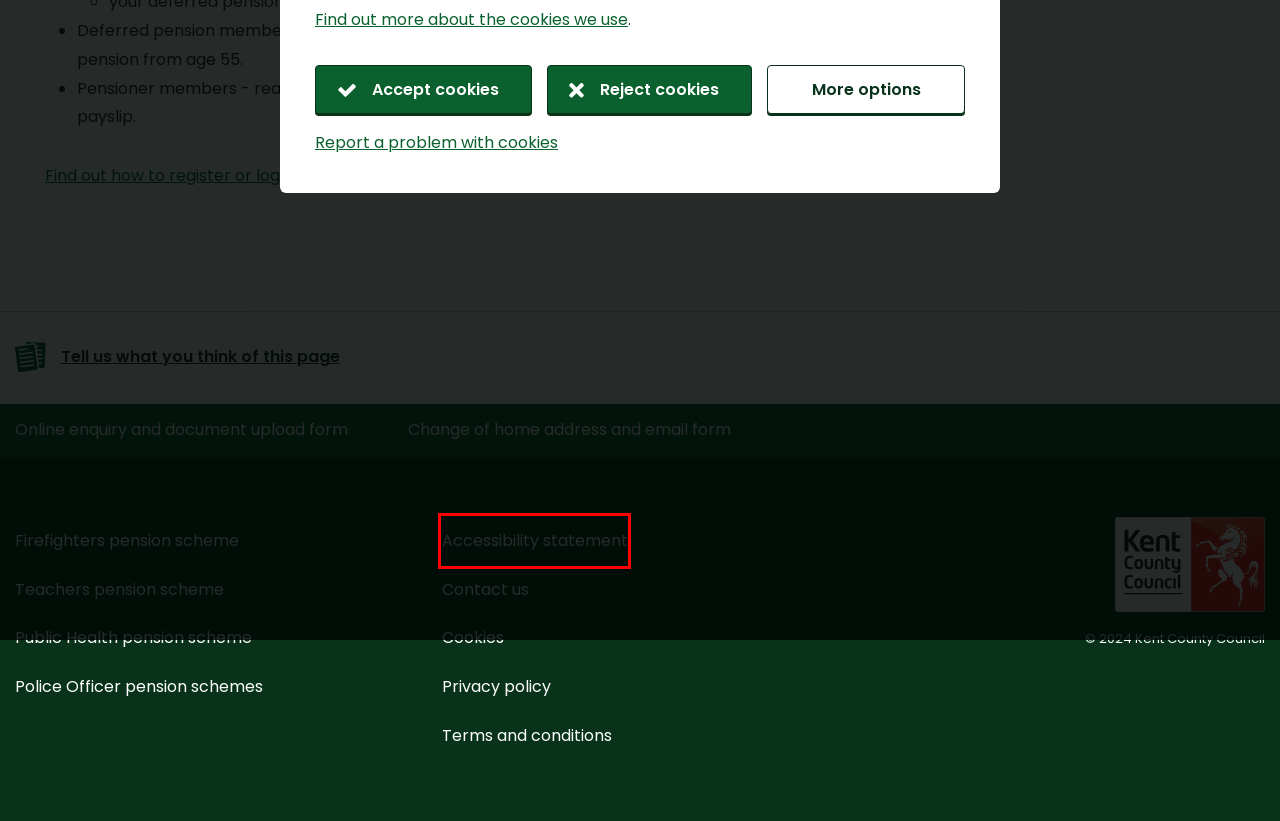You are given a screenshot of a webpage with a red rectangle bounding box around an element. Choose the best webpage description that matches the page after clicking the element in the bounding box. Here are the candidates:
A. Contact us - Kent Pension Fund
B. Home - Kent County Council
C. NHS Pensions | NHSBSA
D. Firefighter - Kent Pension Fund
E. Accessibility statement - Kent Pension Fund
F. Teachers Pension Scheme - Kent Pension Fund
G. Privacy policy - Kent Pension Fund
H. Cookies - Kent Pension Fund

E